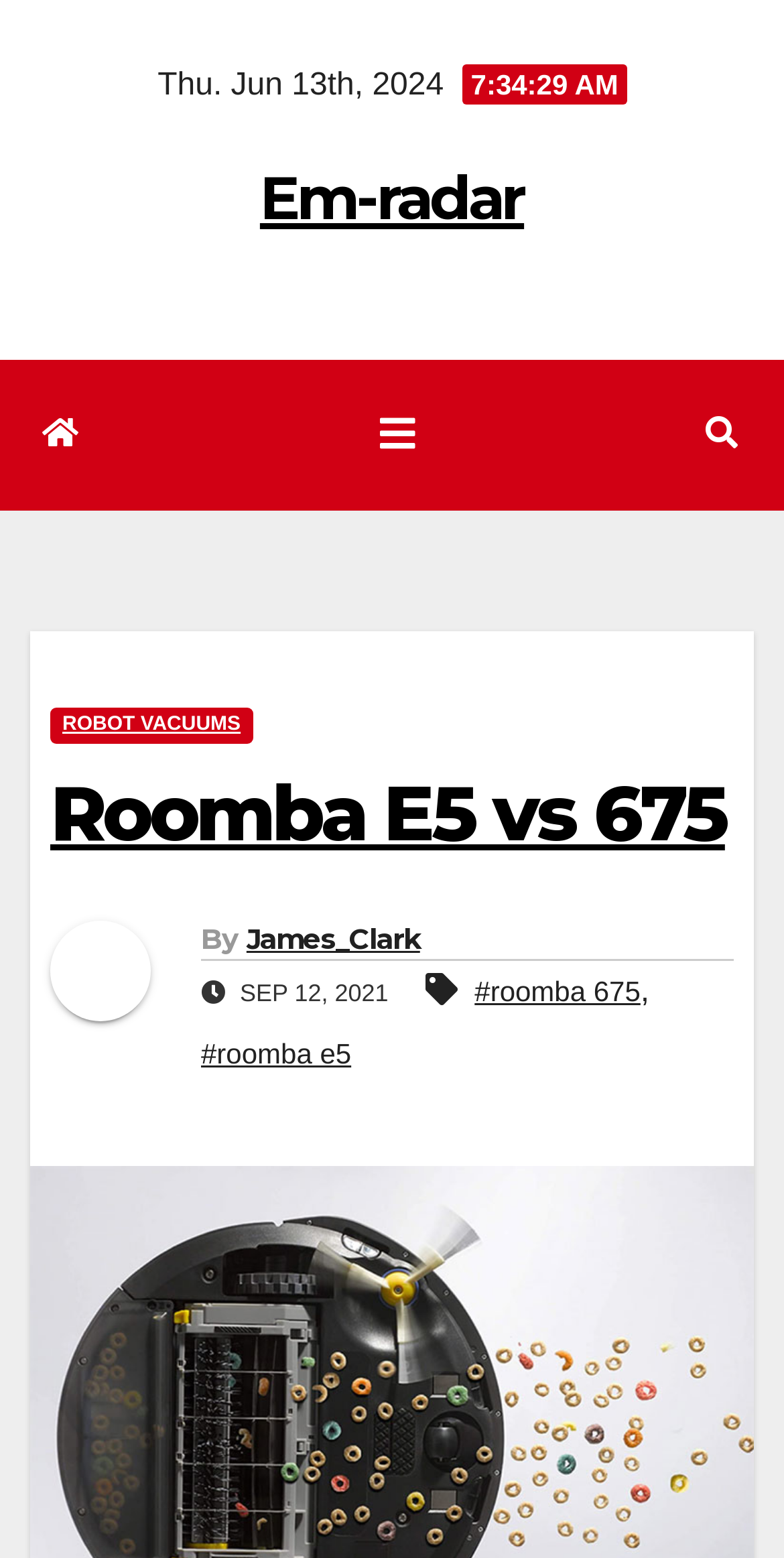Please identify the bounding box coordinates of the element's region that I should click in order to complete the following instruction: "Toggle navigation". The bounding box coordinates consist of four float numbers between 0 and 1, i.e., [left, top, right, bottom].

[0.451, 0.254, 0.564, 0.305]